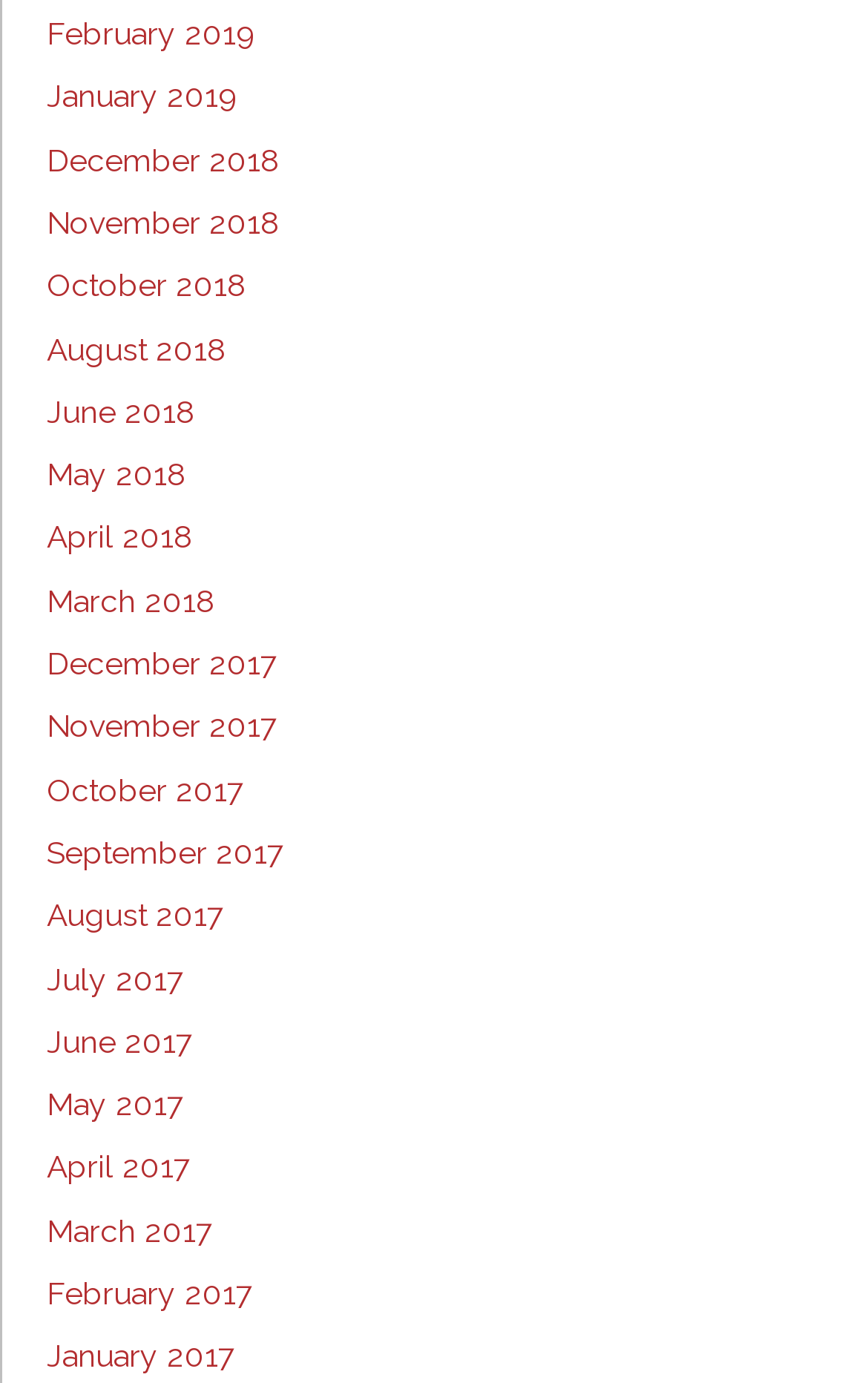Answer the question below in one word or phrase:
How many links are listed on the webpage?

24